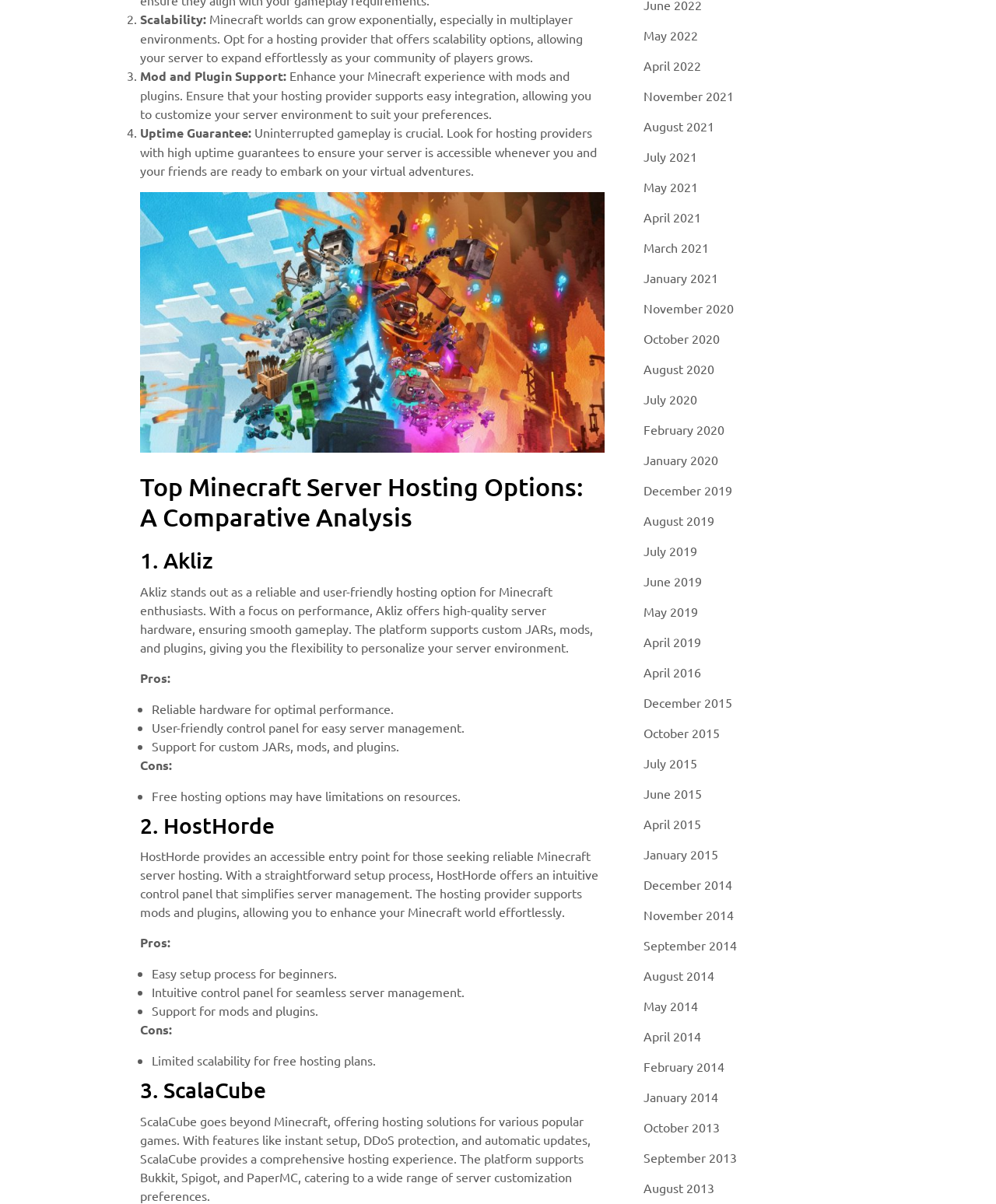Respond to the question below with a single word or phrase:
What is the focus of Akliz hosting?

Performance